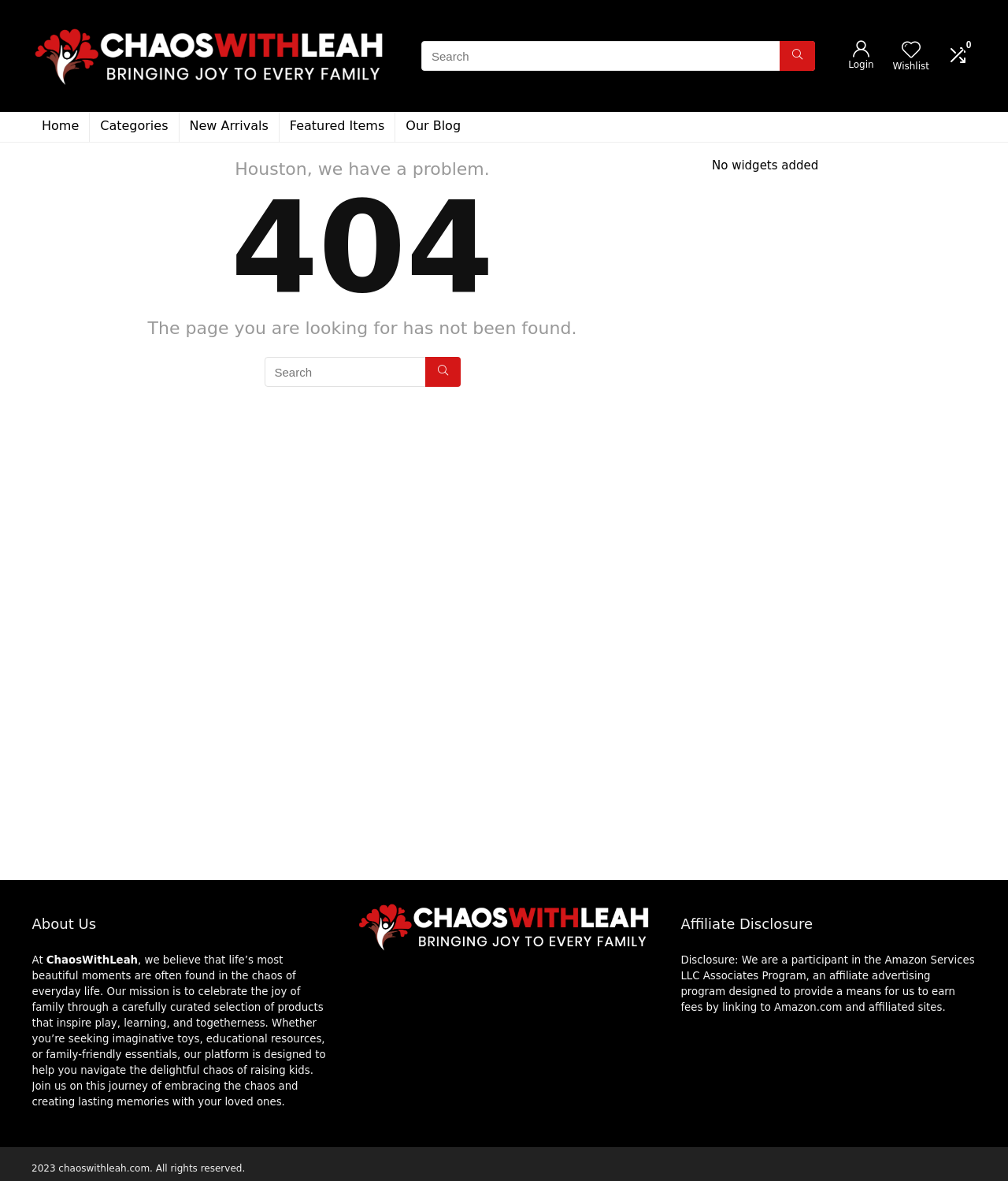What is the error message on the page?
Using the visual information from the image, give a one-word or short-phrase answer.

Houston, we have a problem.